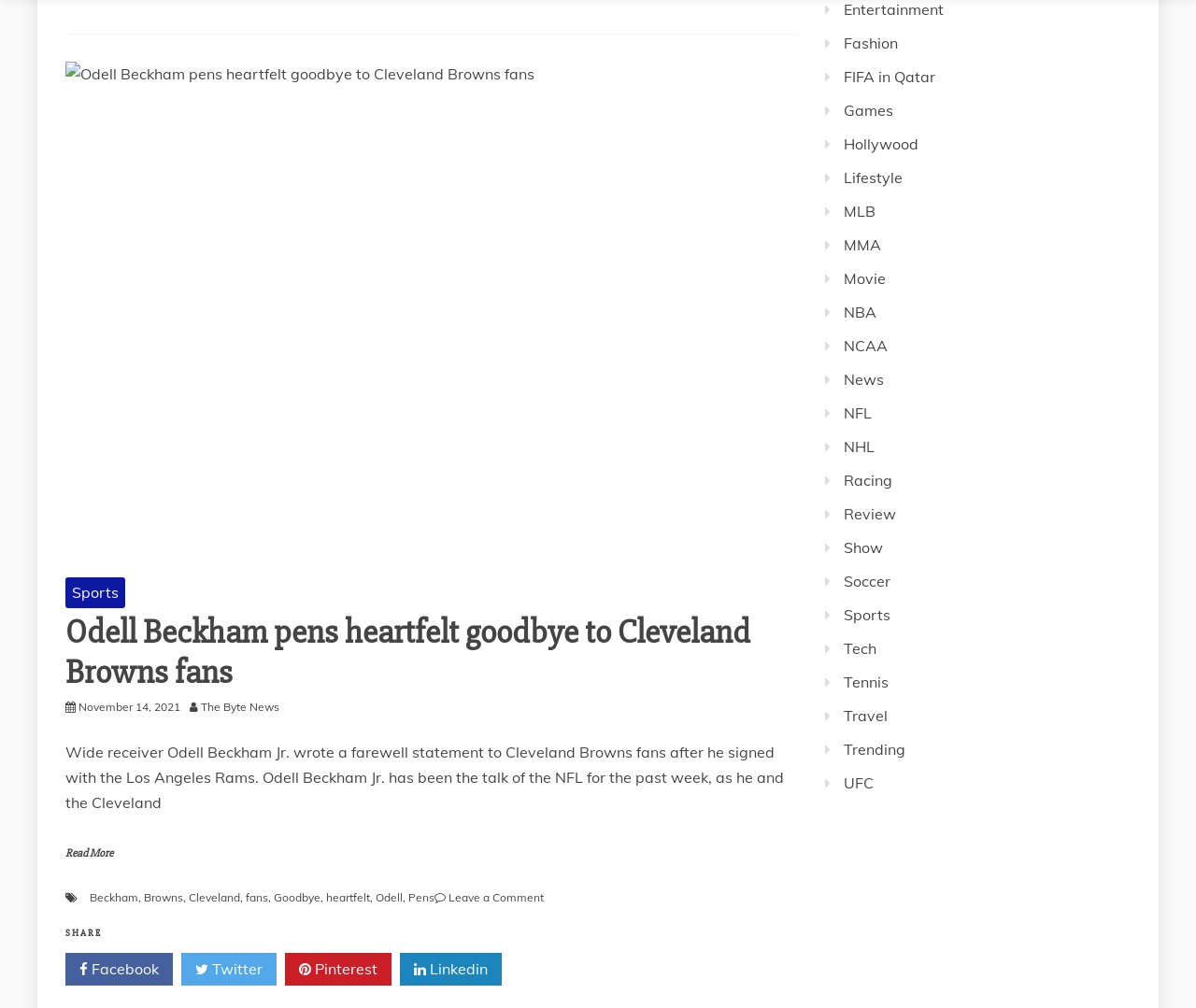Who wrote a farewell statement to Cleveland Browns fans?
Utilize the image to construct a detailed and well-explained answer.

The answer can be found in the main content section of the webpage, where the text 'Wide receiver Odell Beckham Jr. wrote a farewell statement to Cleveland Browns fans after he signed with the Los Angeles Rams.' is located. This text explicitly states that Odell Beckham Jr. wrote a farewell statement to Cleveland Browns fans.